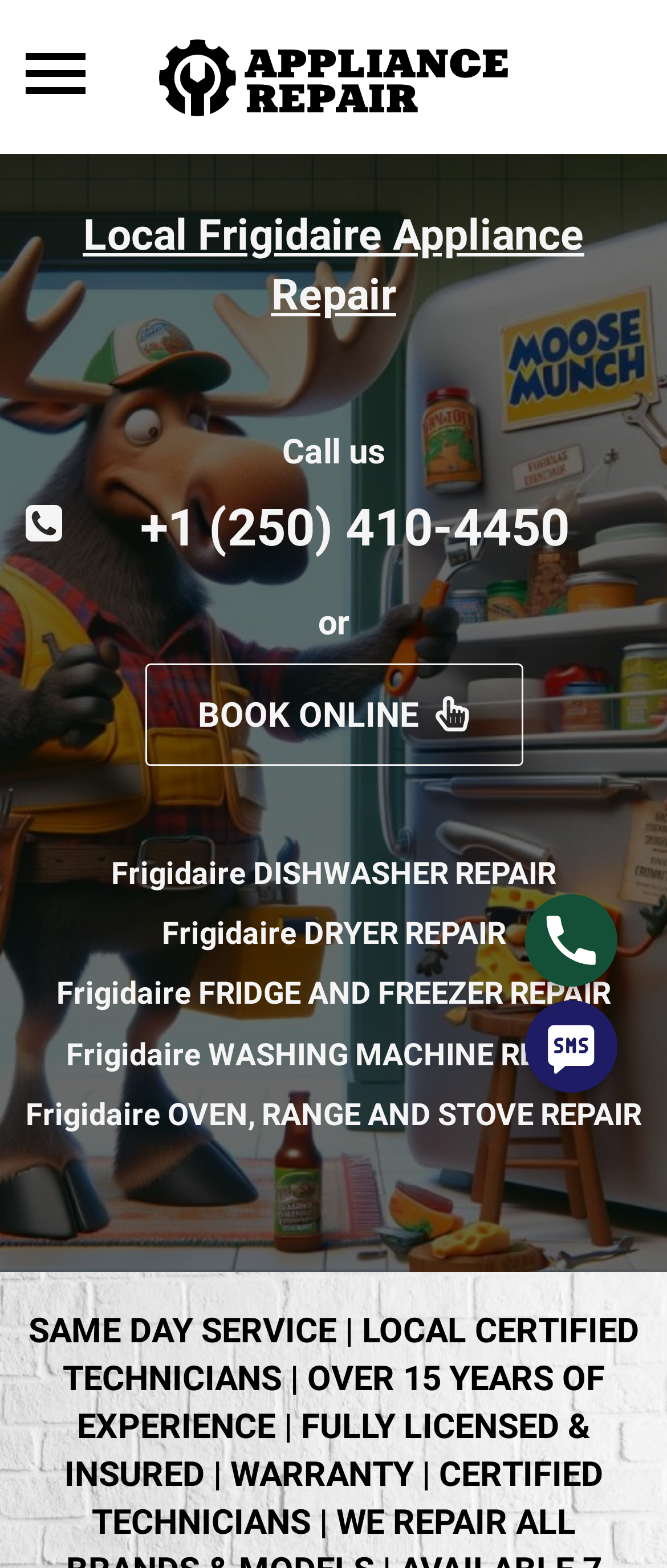Show the bounding box coordinates for the element that needs to be clicked to execute the following instruction: "Call the phone number". Provide the coordinates in the form of four float numbers between 0 and 1, i.e., [left, top, right, bottom].

[0.103, 0.314, 0.962, 0.36]